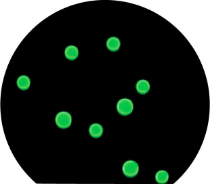What do the microbeads on the slide represent?
Provide a detailed answer to the question, using the image to inform your response.

Each microbead on the FITC-QC Slide represents a different level of fluorescent intensity, ranging from 4+ to +/- as calibrated by flow cytometry, helping laboratories verify the performance of their optical systems.